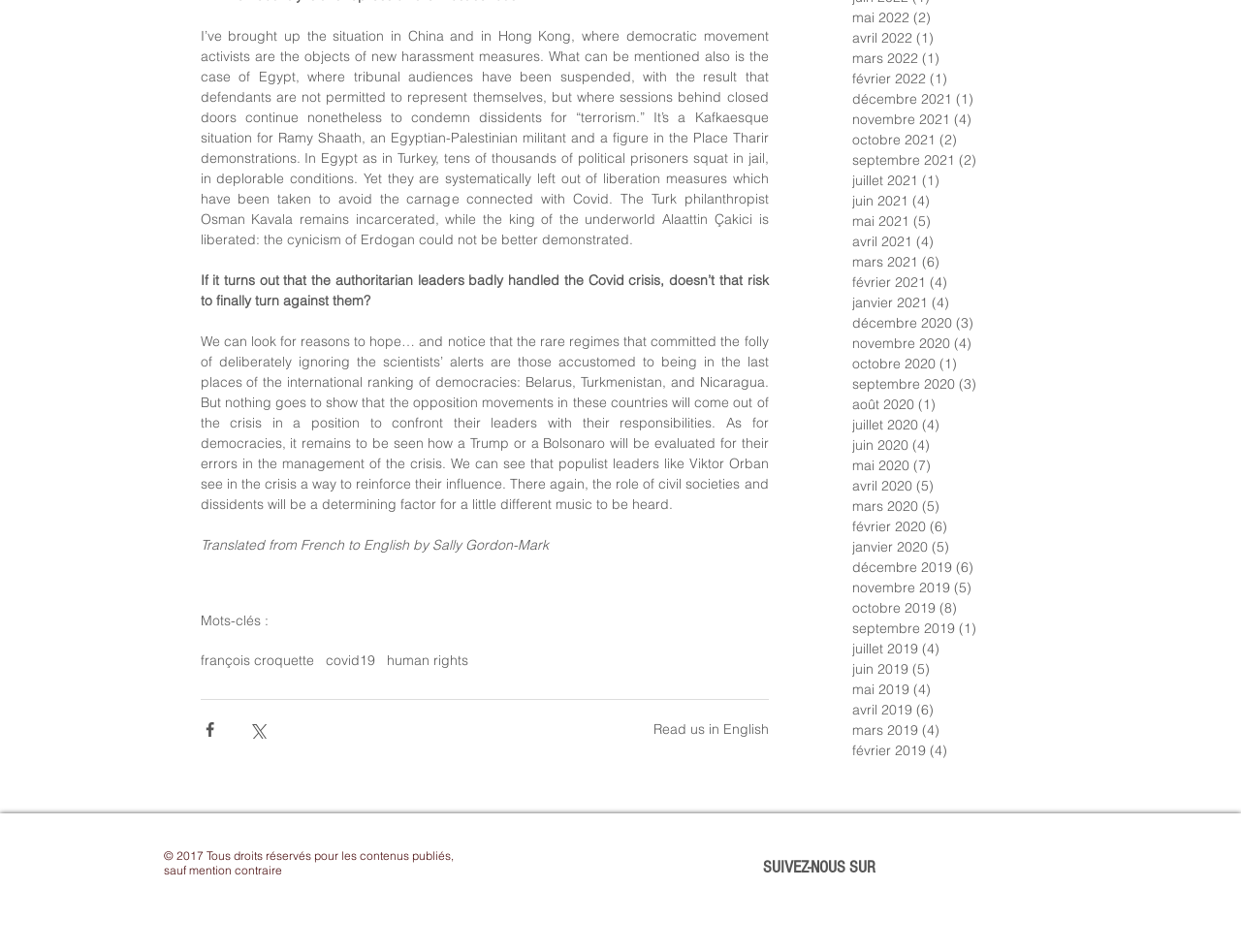Find the bounding box of the element with the following description: "février 2020 (6) 6 posts". The coordinates must be four float numbers between 0 and 1, formatted as [left, top, right, bottom].

[0.687, 0.543, 0.851, 0.564]